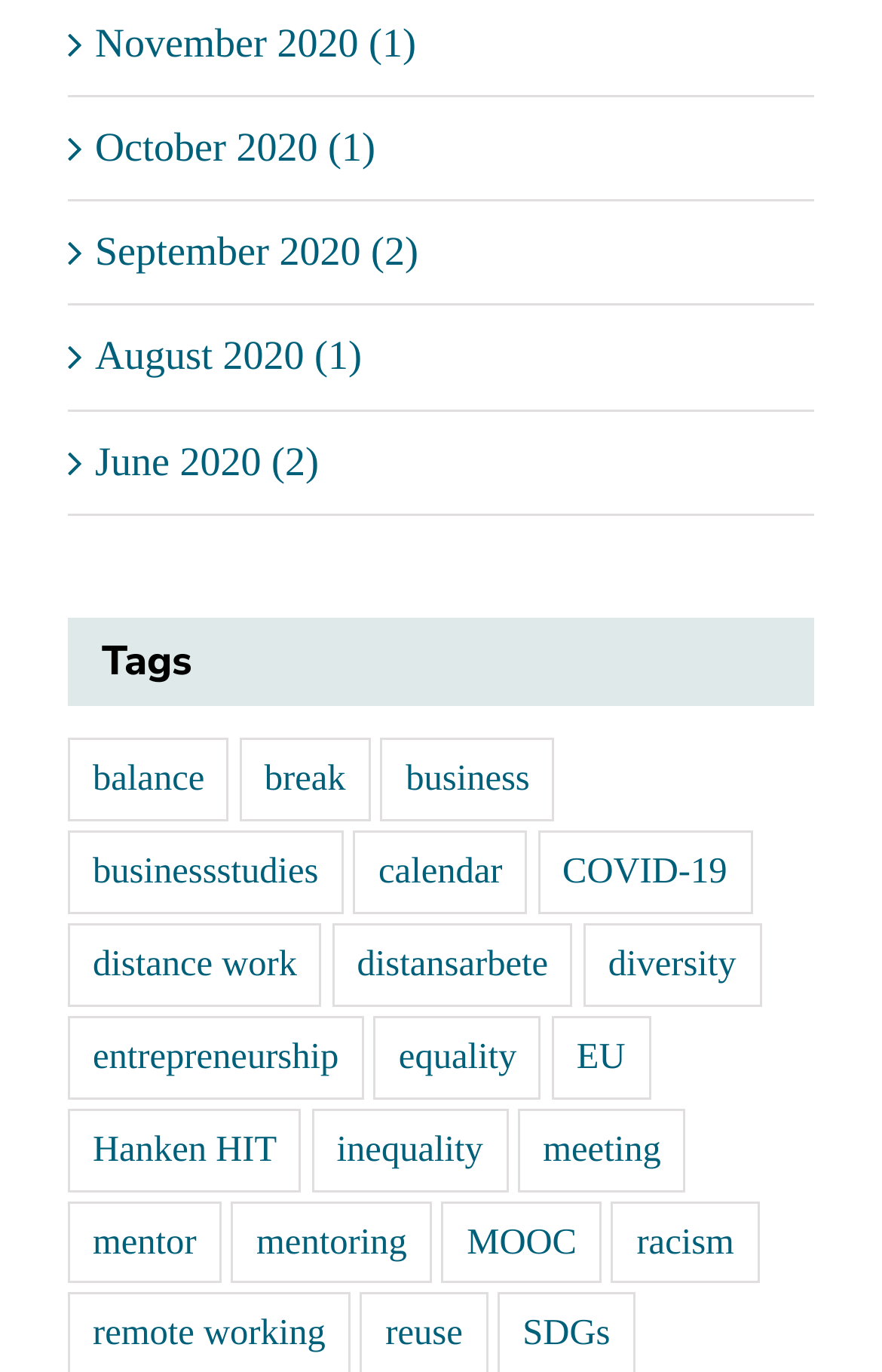What is the tag with the longest name?
Craft a detailed and extensive response to the question.

I compared the lengths of all tag names and found that 'entrepreneurship' is the longest.